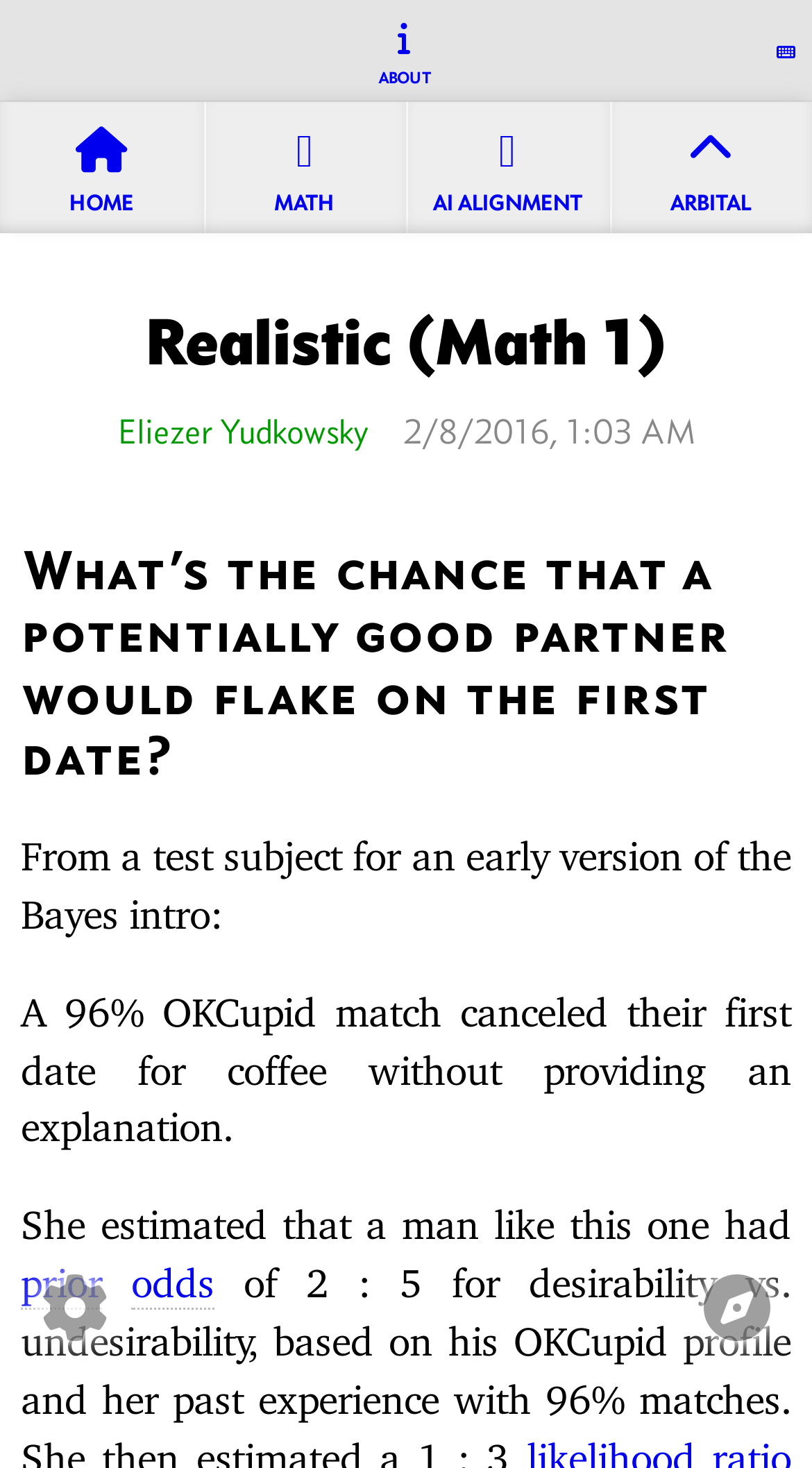Extract the primary header of the webpage and generate its text.

Realistic (Math 1)